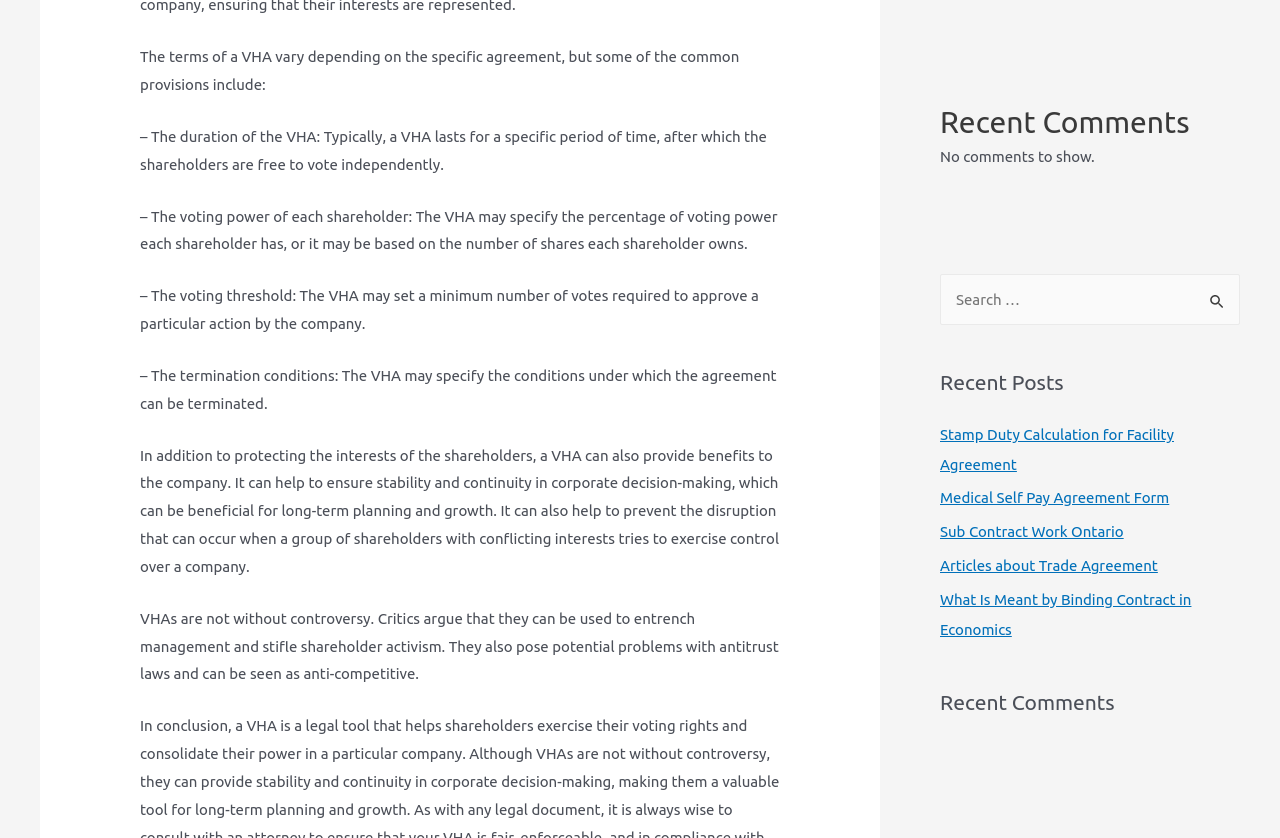Please determine the bounding box coordinates for the UI element described here. Use the format (top-left x, top-left y, bottom-right x, bottom-right y) with values bounded between 0 and 1: Articles about Trade Agreement

[0.734, 0.664, 0.905, 0.685]